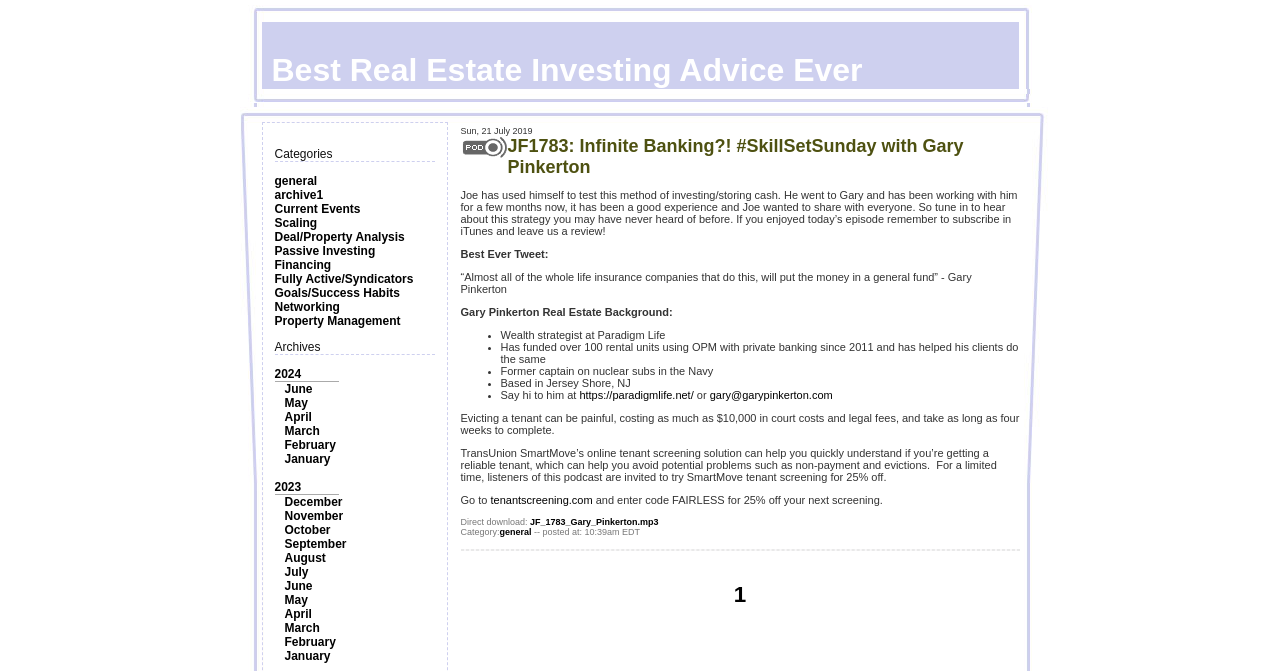Find the bounding box coordinates of the clickable area required to complete the following action: "Go to page 1".

[0.568, 0.867, 0.588, 0.905]